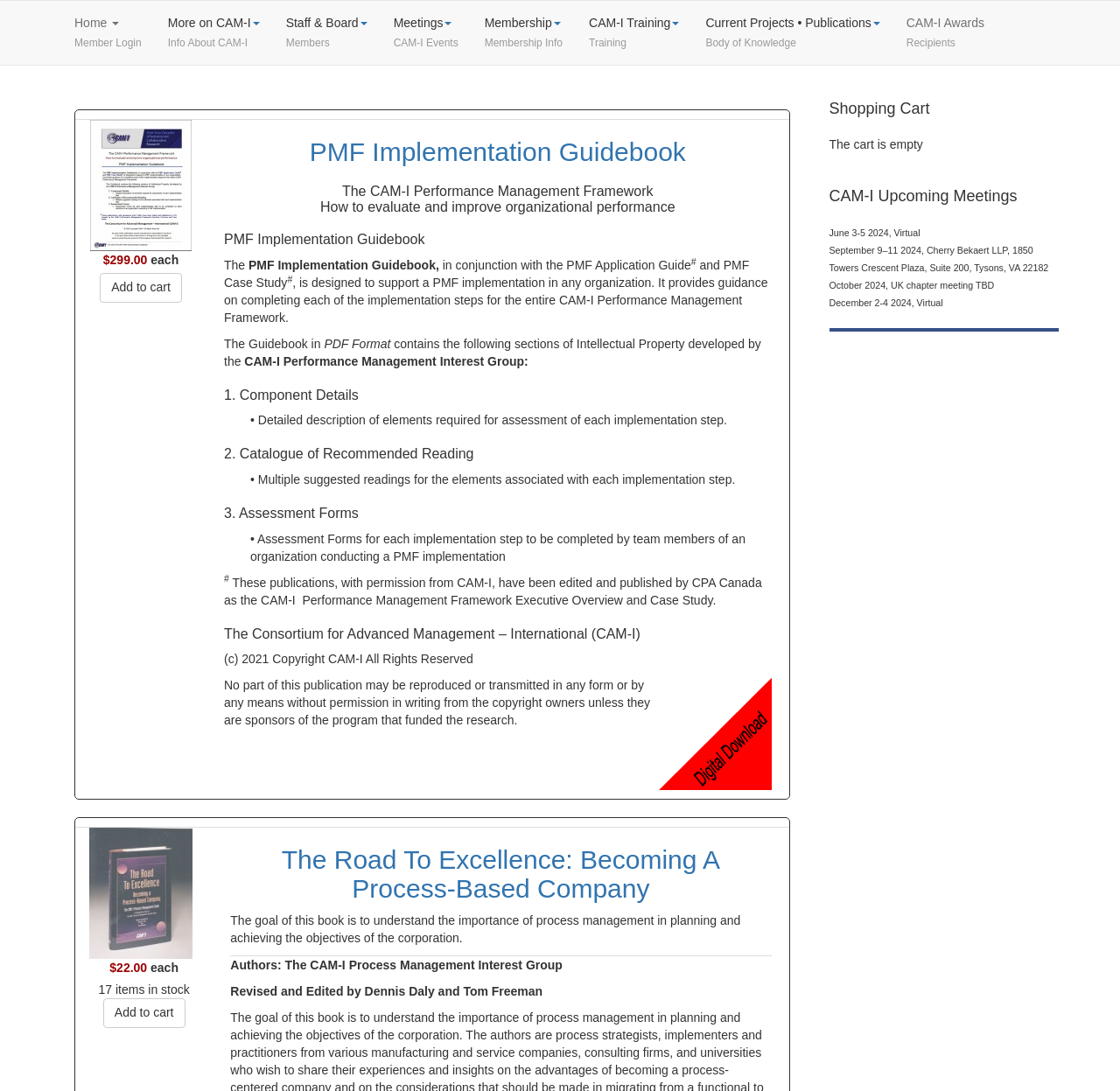What is the format of the guidebook?
Answer the question with as much detail as you can, using the image as a reference.

The format of the guidebook can be found in the table section, where it says 'The Guidebook in PDF Format'. This suggests that the guidebook is available in PDF format.